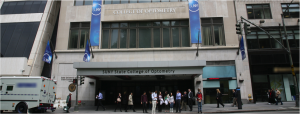Explain the contents of the image with as much detail as possible.

The image showcases the State University of New York (SUNY) College of Optometry's building, prominently located in the heart of Midtown Manhattan. The architecture features a welcoming entrance, which is enhanced by several banners displaying the college's branding. In front of the building, a diverse group of students and faculty members can be seen, illustrating the vibrant community and dynamic atmosphere of the college. The bustling urban backdrop highlights the college’s advantageous location, providing students with unique opportunities in a major metropolitan area known for its cultural and professional resources. This image encapsulates the essence of SUNY Optometry, representing both academic rigor and a supportive environment for aspiring optometrists.